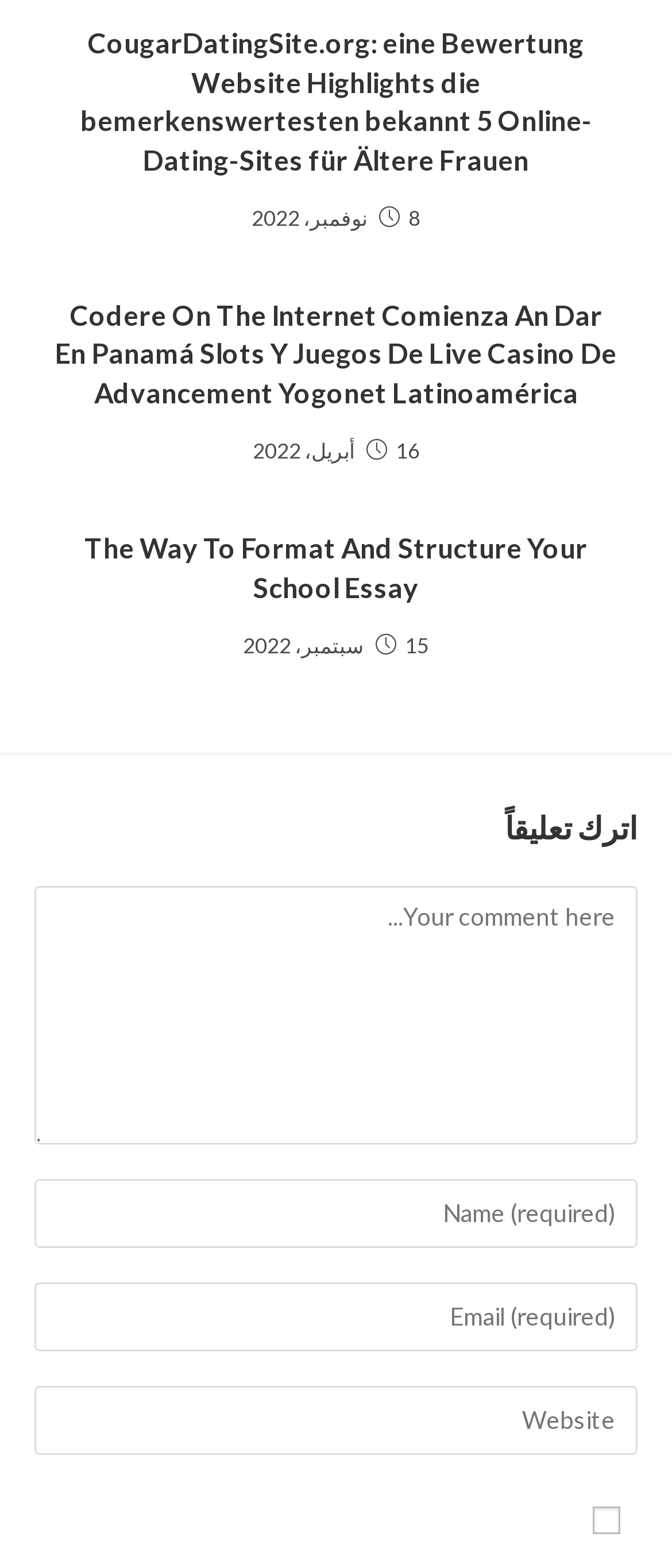What is the purpose of the textbox at the bottom?
From the image, respond with a single word or phrase.

To enter a comment